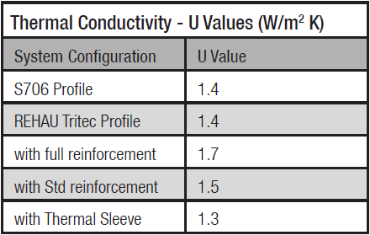What is the purpose of the table?
Refer to the image and give a detailed answer to the query.

The table serves as a valuable reference for understanding how different window designs impact energy performance, which is essential when determining energy efficiency in building materials.